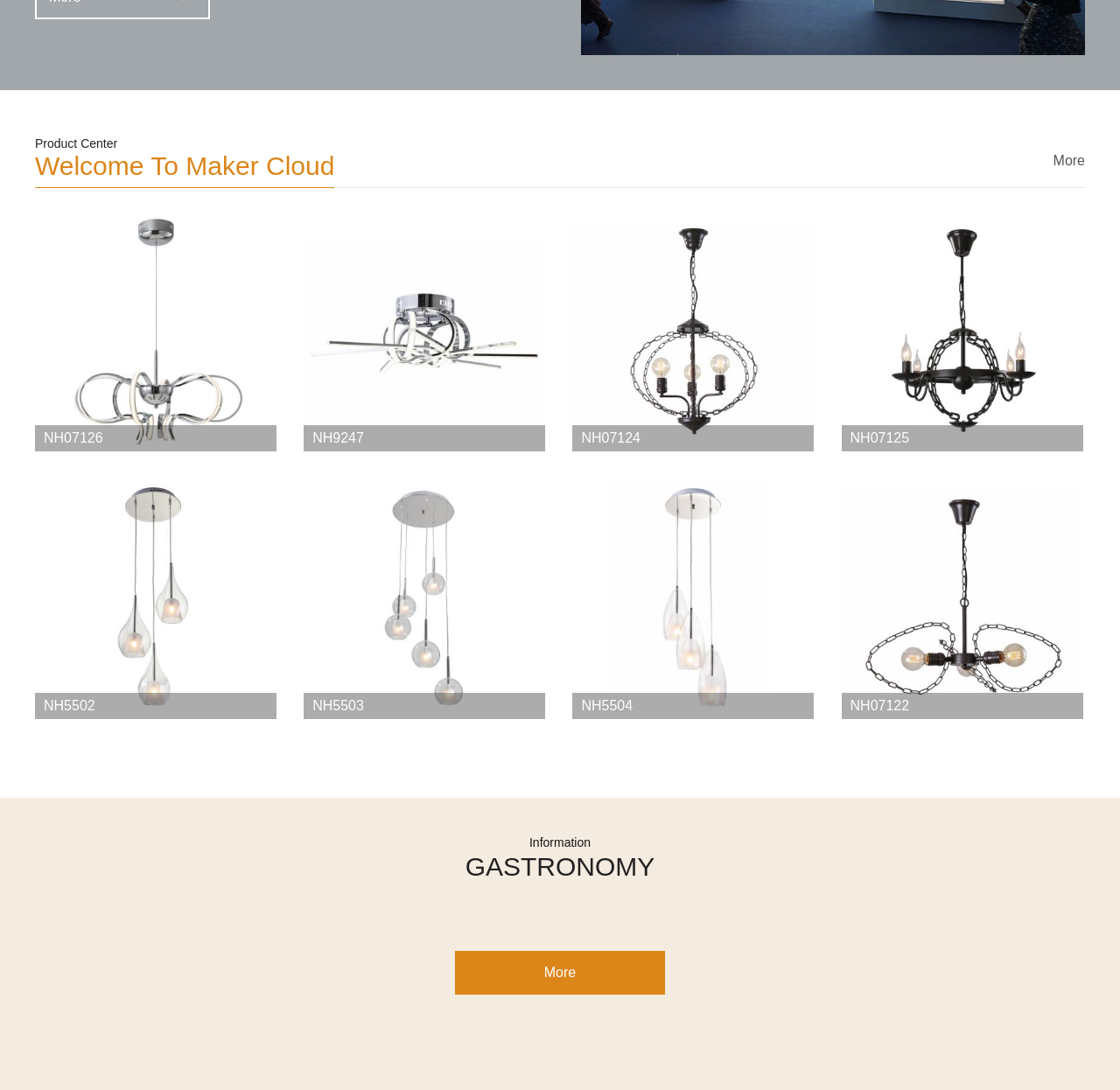Provide a short answer using a single word or phrase for the following question: 
What is the purpose of the 'More' link?

To show more information